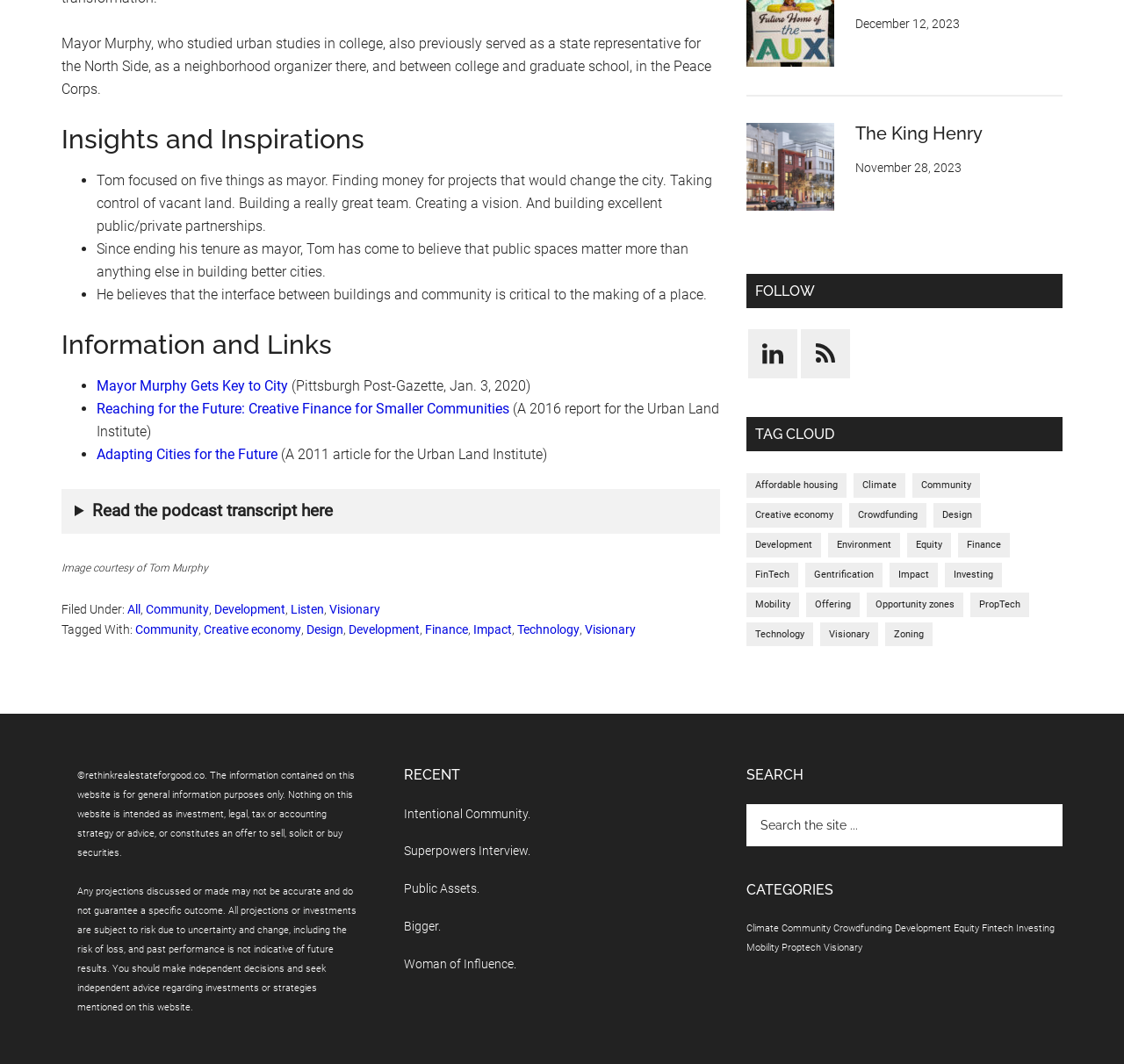Identify the coordinates of the bounding box for the element that must be clicked to accomplish the instruction: "Check the article 'The King Henry'".

[0.664, 0.115, 0.945, 0.224]